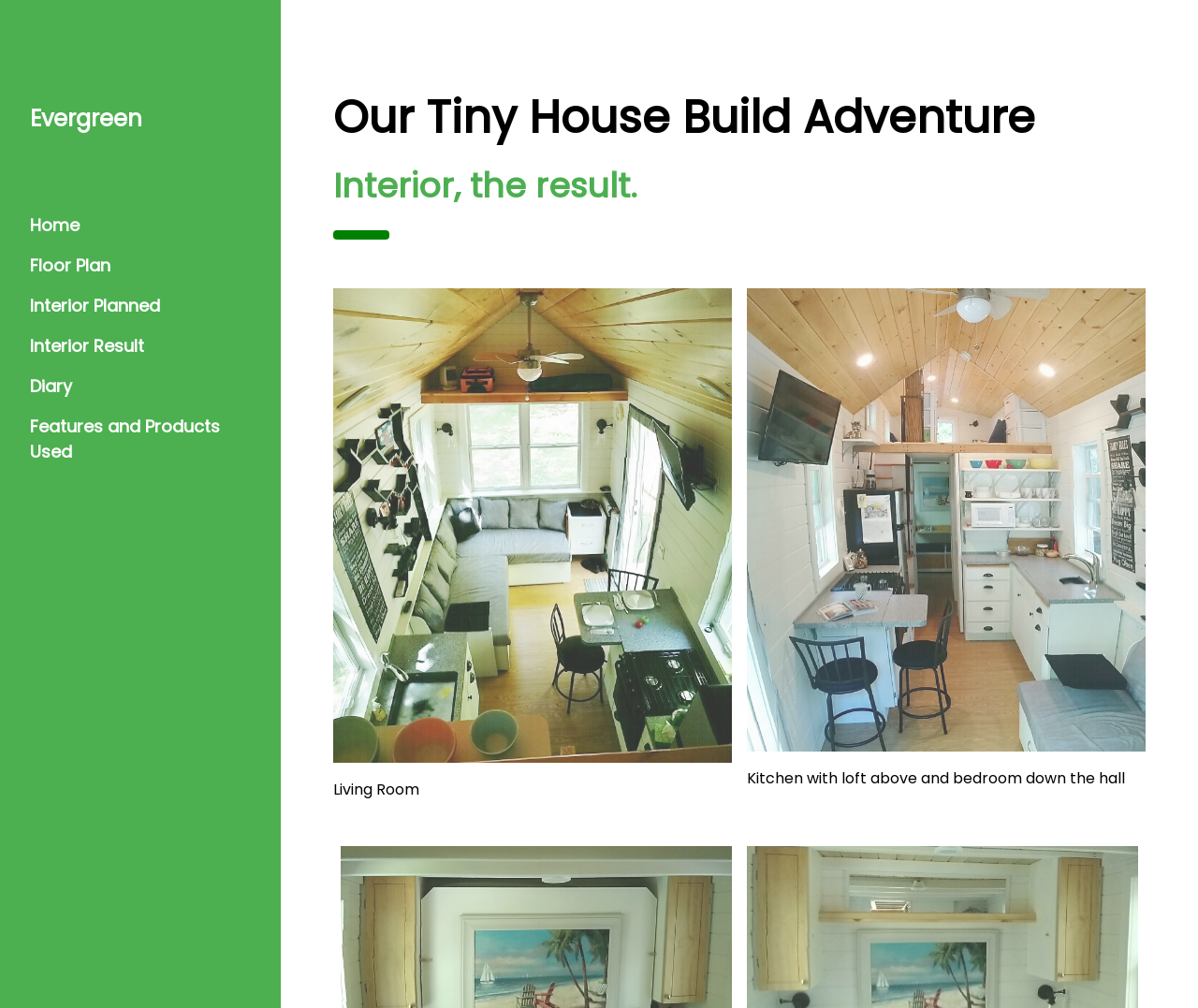What is the theme of this website?
Analyze the image and provide a thorough answer to the question.

The heading 'Our Tiny House Build Adventure' suggests that the website is about building a tiny house, and the current page is showing the interior result of the build.